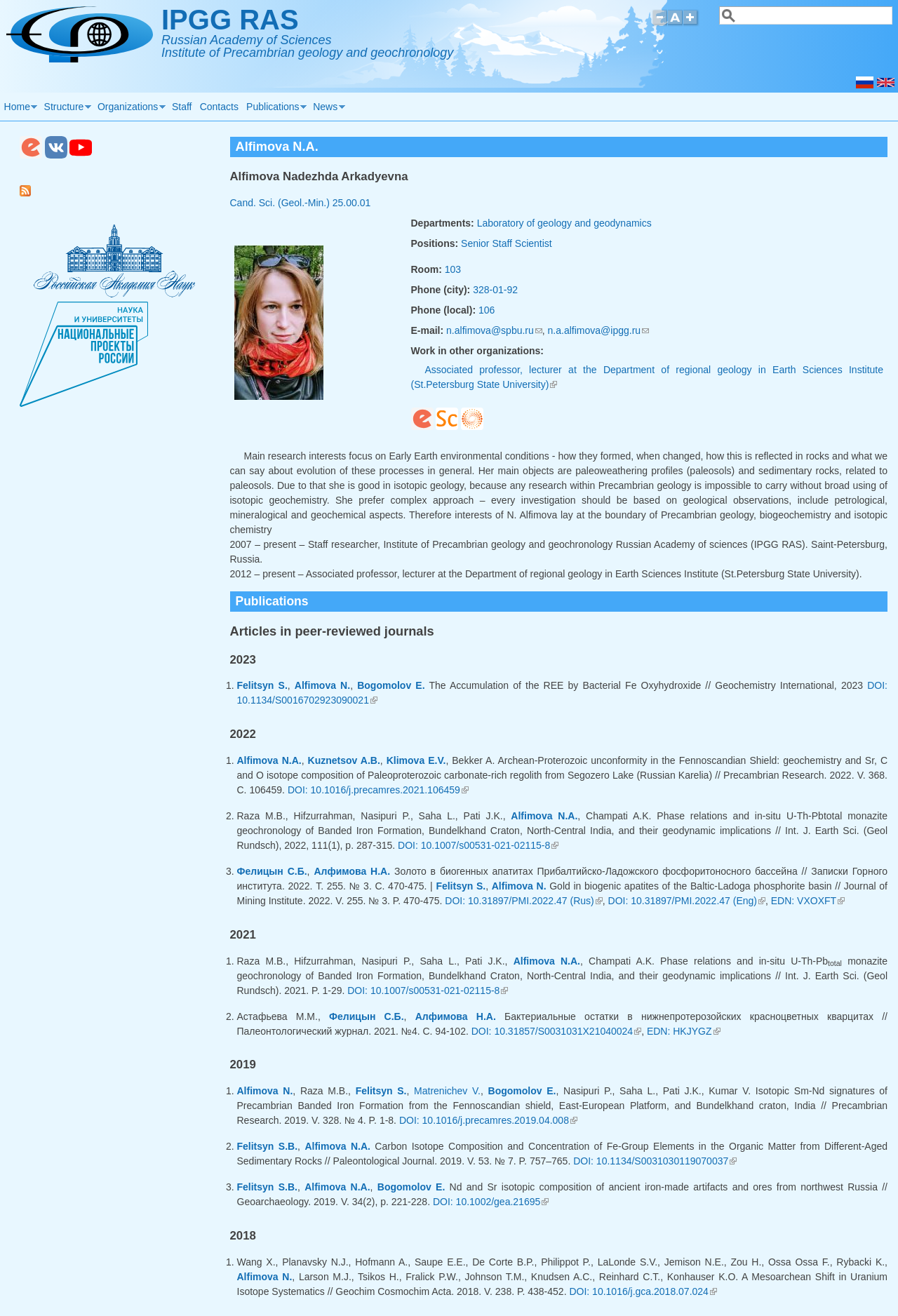Determine the coordinates of the bounding box for the clickable area needed to execute this instruction: "Go to Home page".

[0.007, 0.041, 0.17, 0.049]